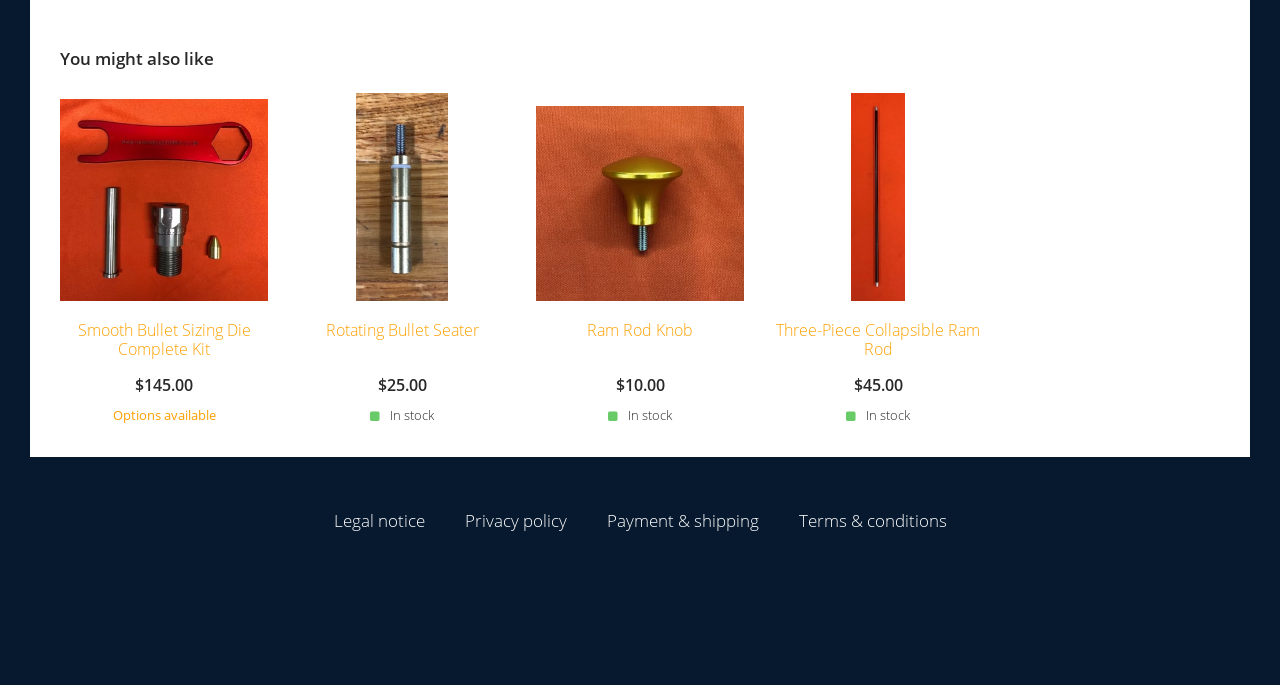Give a succinct answer to this question in a single word or phrase: 
What is the purpose of the 'Next slide' button?

To navigate to the next slide